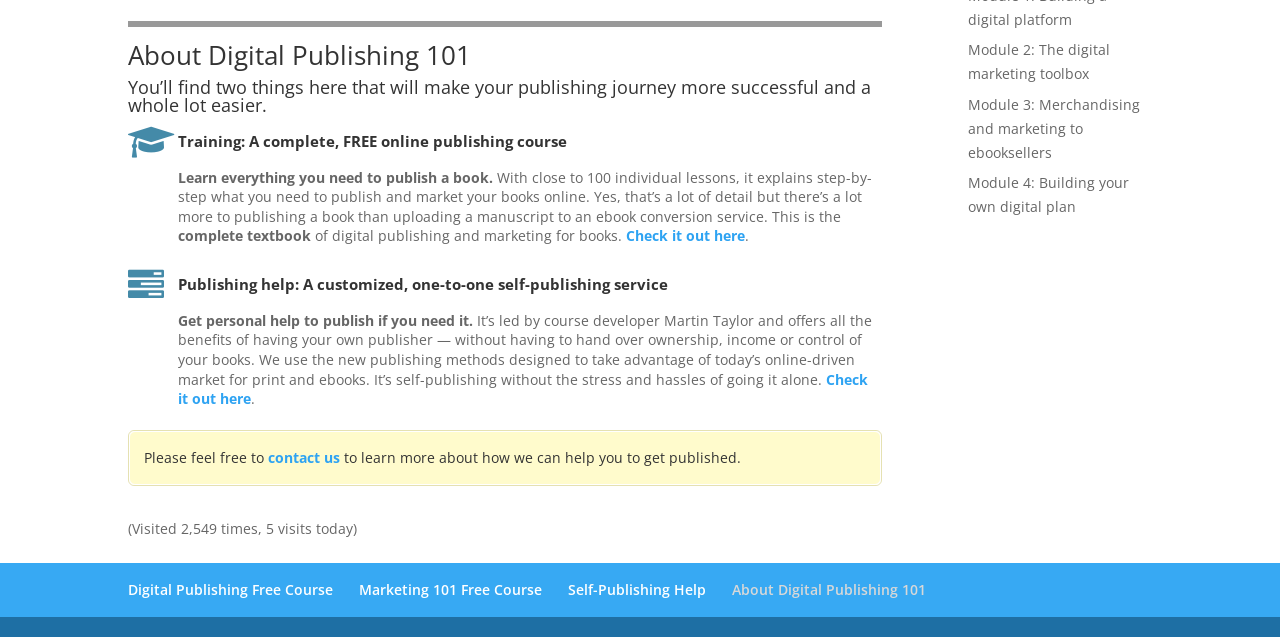Extract the bounding box coordinates for the described element: "Check it out here". The coordinates should be represented as four float numbers between 0 and 1: [left, top, right, bottom].

[0.139, 0.577, 0.678, 0.638]